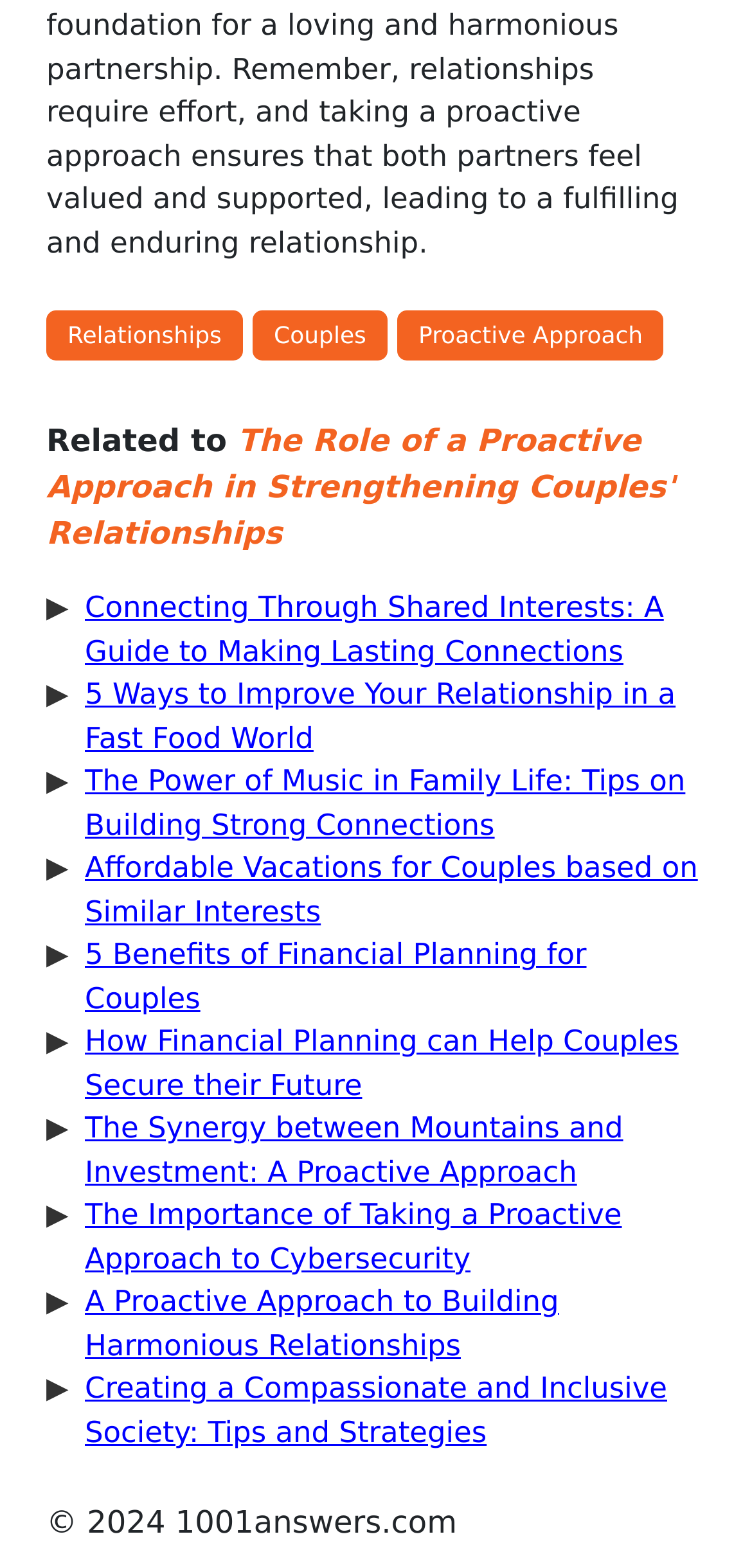How many categories are there at the top of the webpage?
Based on the image, give a concise answer in the form of a single word or short phrase.

3